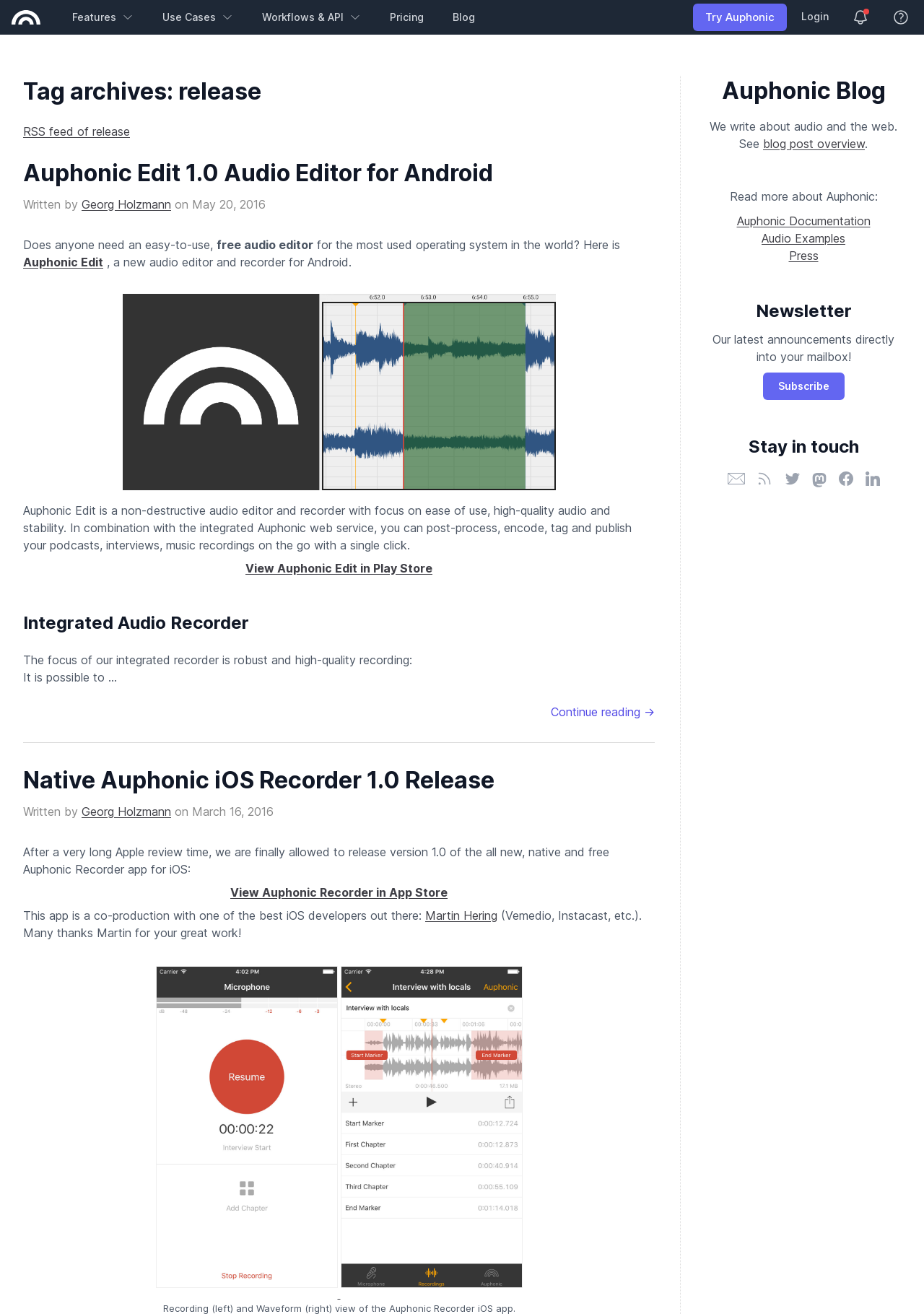Determine the bounding box coordinates of the clickable area required to perform the following instruction: "Subscribe to the newsletter". The coordinates should be represented as four float numbers between 0 and 1: [left, top, right, bottom].

[0.825, 0.283, 0.914, 0.304]